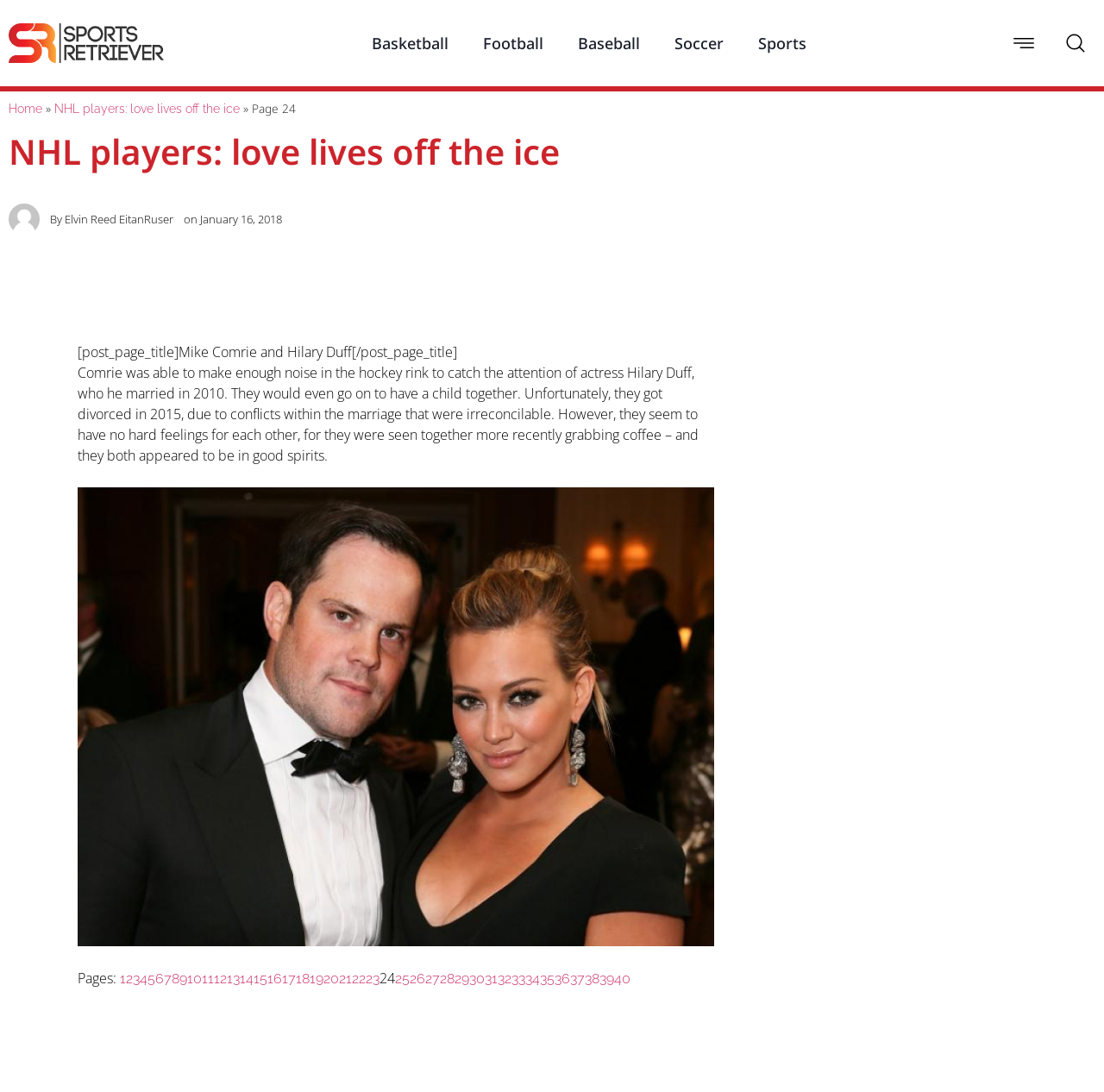Bounding box coordinates are specified in the format (top-left x, top-left y, bottom-right x, bottom-right y). All values are floating point numbers bounded between 0 and 1. Please provide the bounding box coordinate of the region this sentence describes: Sports

[0.686, 0.021, 0.73, 0.058]